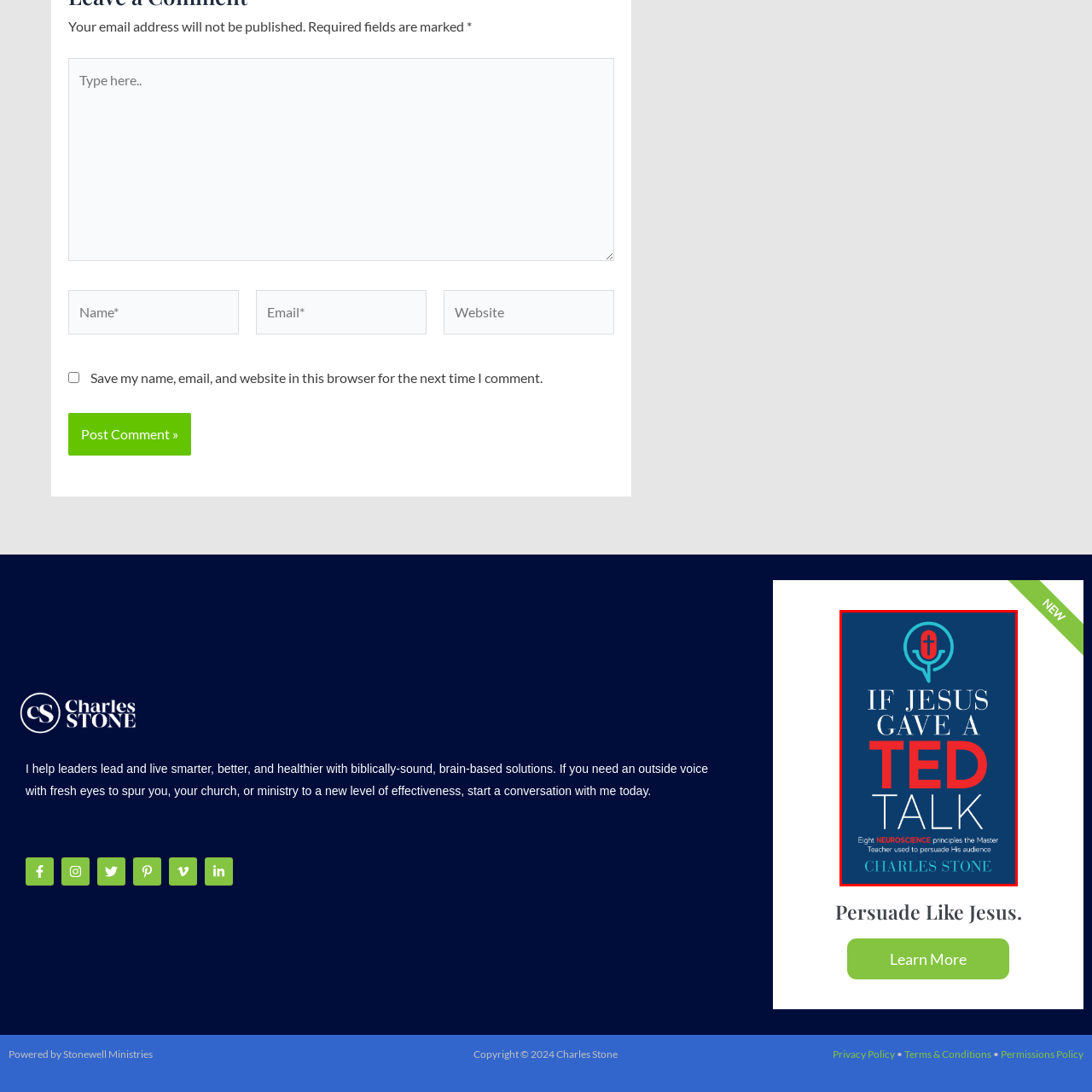Provide a thorough caption for the image that is surrounded by the red boundary.

The image features the cover of the book titled "If Jesus Gave a TED Talk" by Charles Stone. The design showcases a dark blue background with bold, eye-catching text. The title is prominently displayed, with "TED" in red to stand out, while "If Jesus Gave a" appears in white. Below the title, there is a subtitle that reads "Eight NEUROSCIENCE principles the Master Teacher used to persuade His audience," presented in a smaller font for clarity. A notable symbol of a microphone encircled by a cross is positioned above the title, emphasizing the theme of communication and inspiration. This cover art suggests a blend of faith and science, promising insights into effective communication techniques rooted in both neuroscience and biblical teachings.